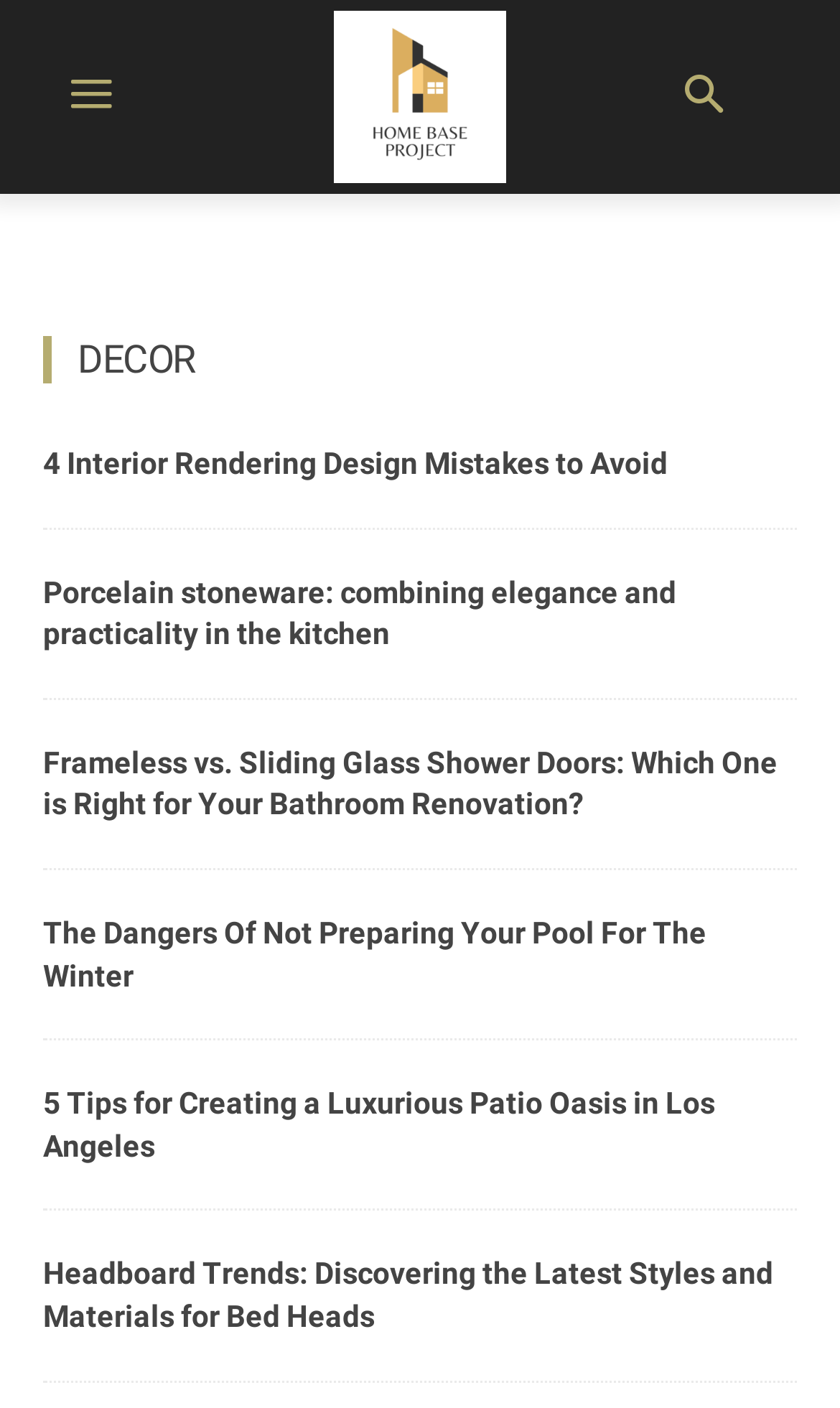From the element description: "title="Home Base Project"", extract the bounding box coordinates of the UI element. The coordinates should be expressed as four float numbers between 0 and 1, in the order [left, top, right, bottom].

[0.223, 0.008, 0.777, 0.13]